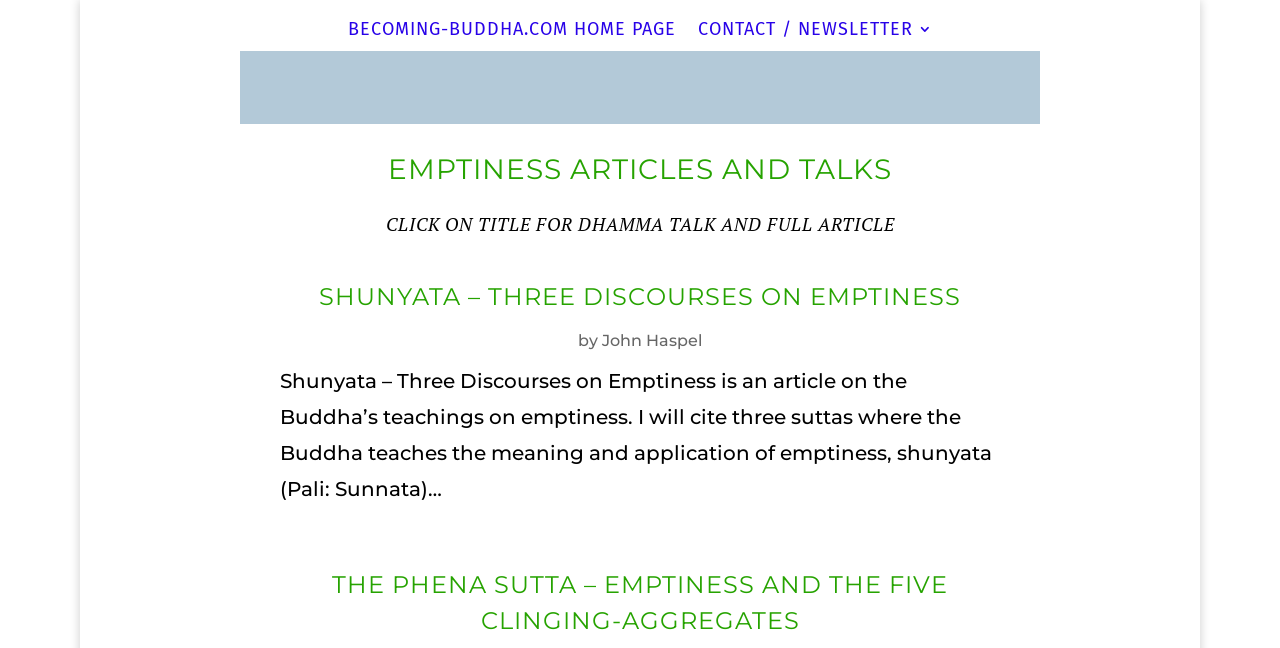Who is the author of the first article?
Please provide a detailed and thorough answer to the question.

I looked at the article section and found the author's name, 'by John Haspel', which is located below the title of the first article.